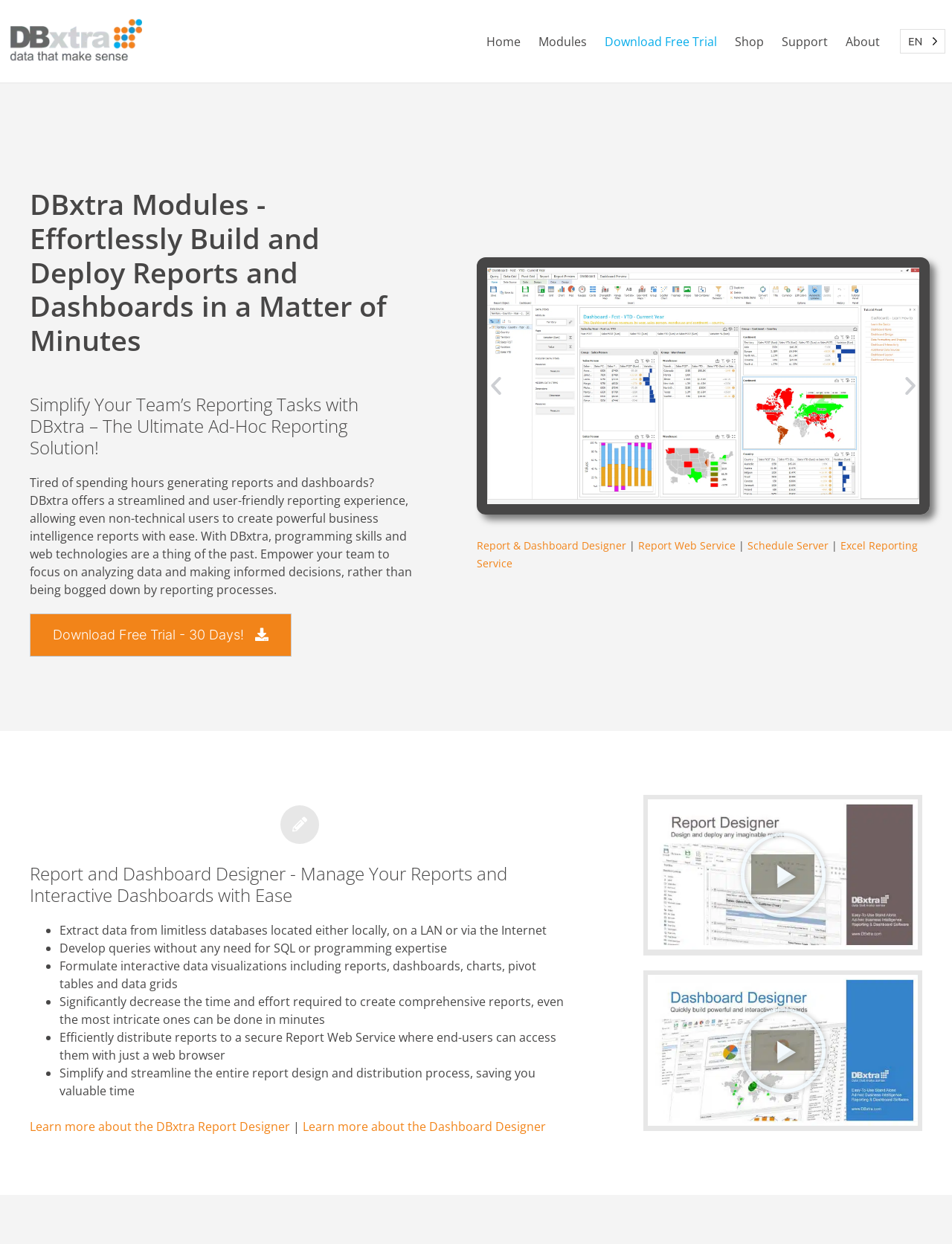Specify the bounding box coordinates of the element's area that should be clicked to execute the given instruction: "Check the 'Todays Gold Rate'". The coordinates should be four float numbers between 0 and 1, i.e., [left, top, right, bottom].

None